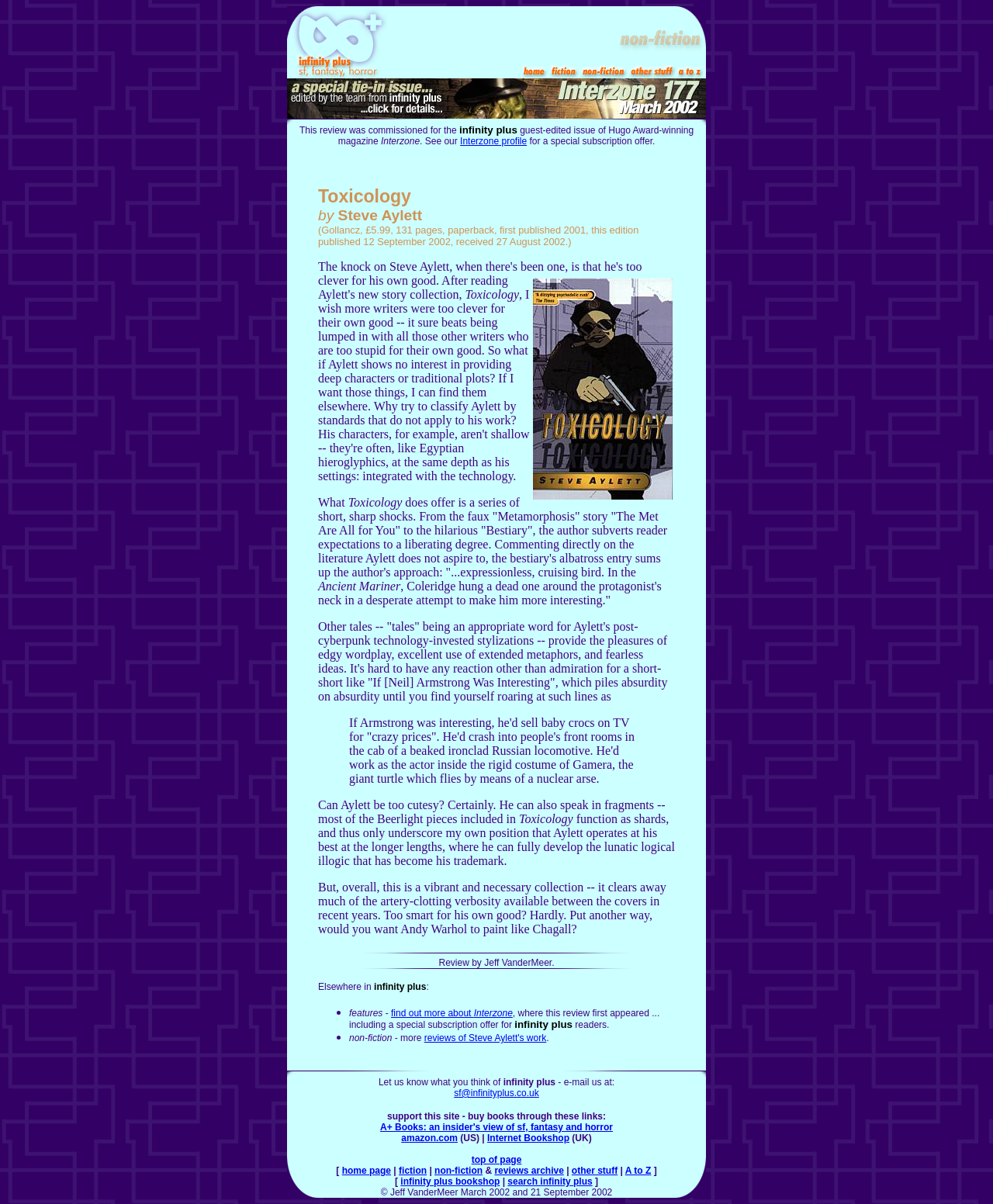Please give the bounding box coordinates of the area that should be clicked to fulfill the following instruction: "read the review of Toxicology by Steve Aylett". The coordinates should be in the format of four float numbers from 0 to 1, i.e., [left, top, right, bottom].

[0.32, 0.144, 0.68, 0.878]